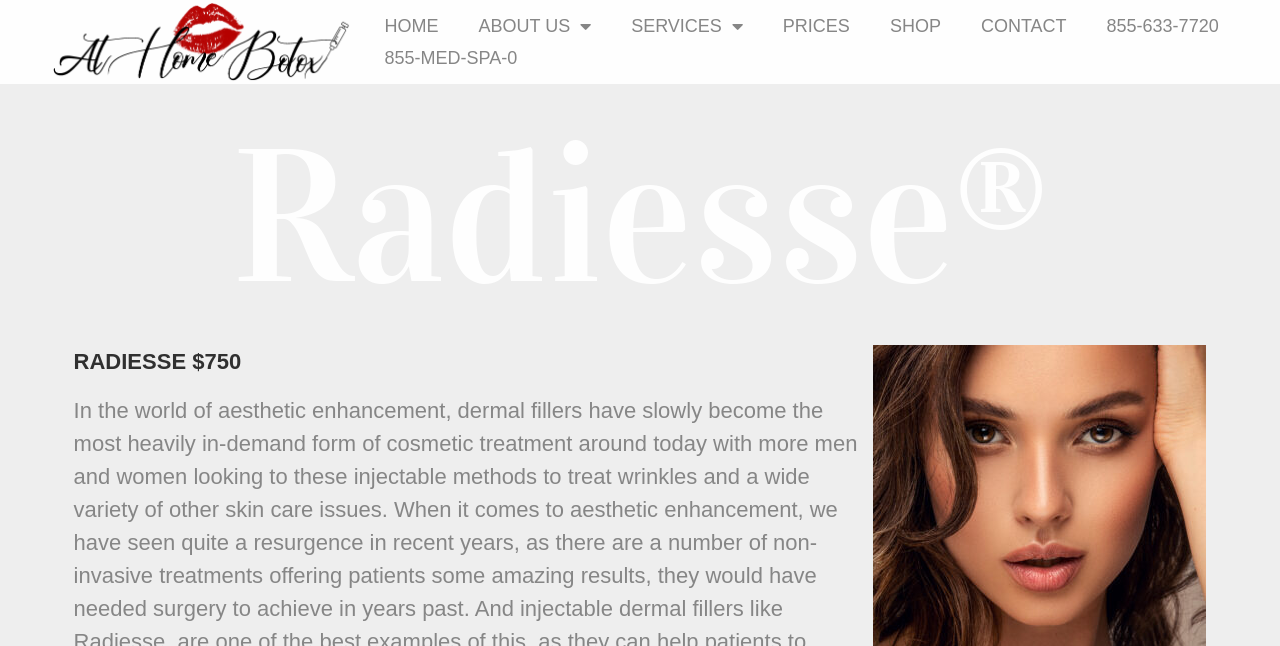Please identify the bounding box coordinates of the clickable area that will allow you to execute the instruction: "Click HOME".

[0.285, 0.015, 0.358, 0.065]